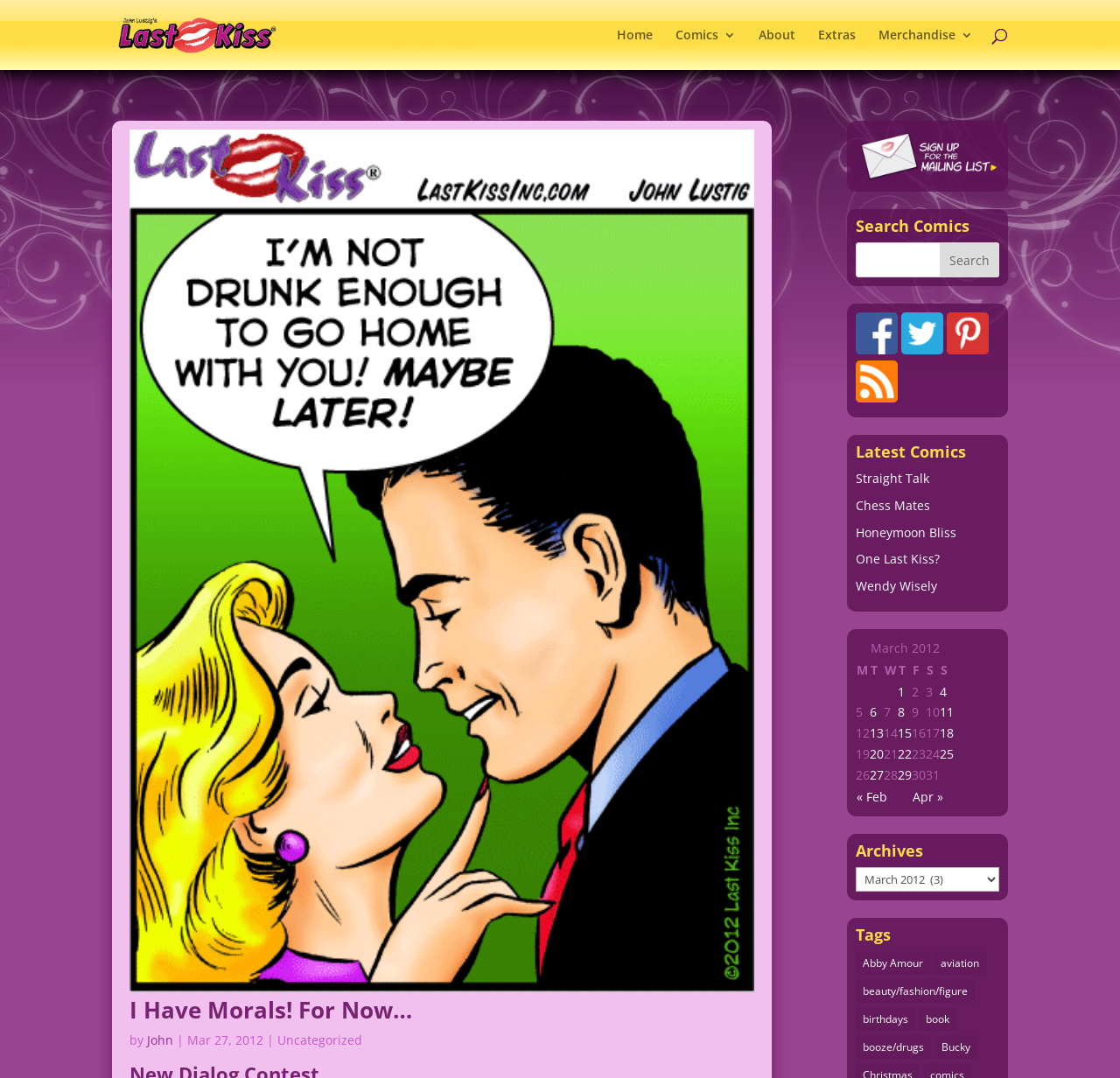Identify the bounding box coordinates of the HTML element based on this description: "One Last Kiss?".

[0.764, 0.511, 0.839, 0.526]